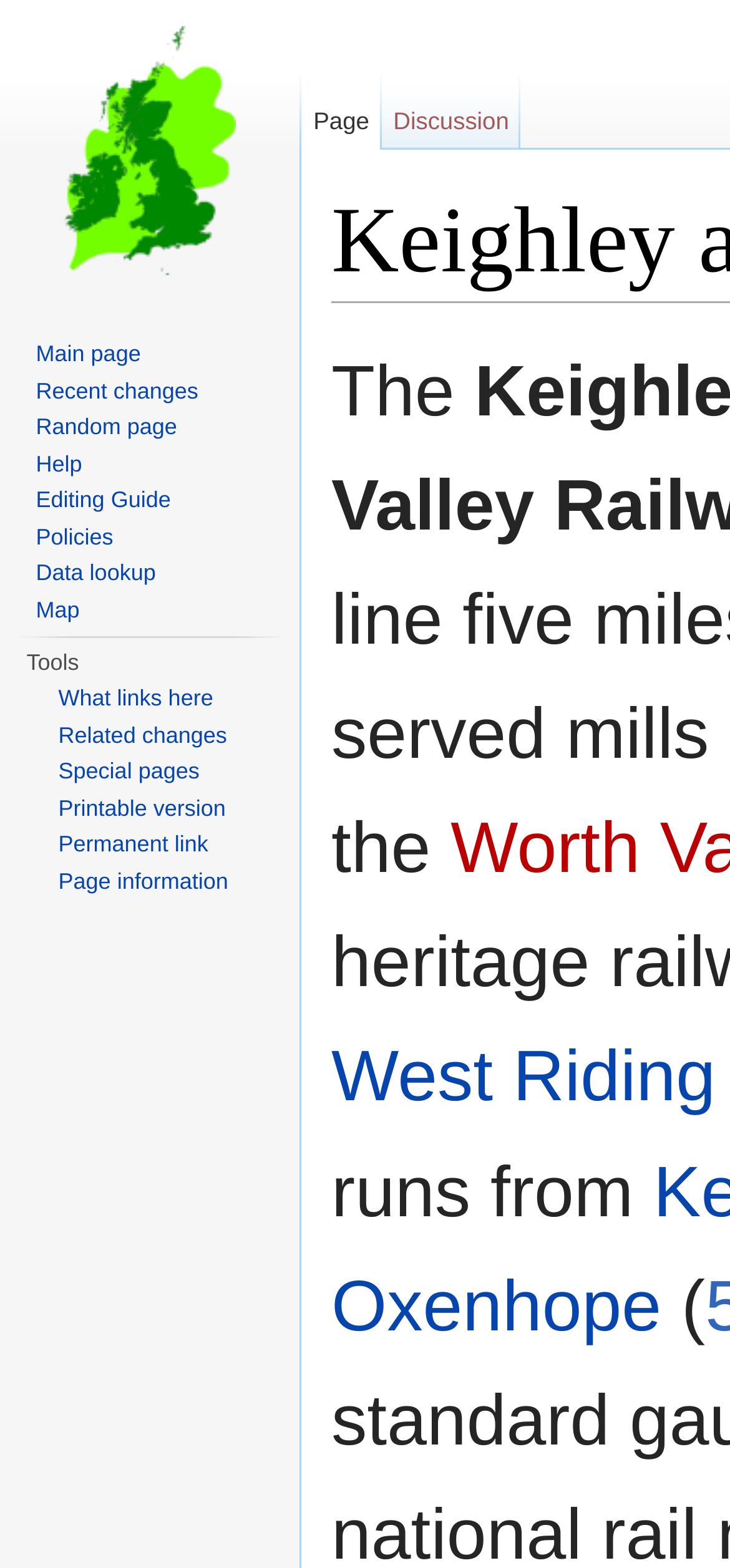Create a full and detailed caption for the entire webpage.

The webpage is about the Keighley and Worth Valley Railway, and it appears to be a wiki page. At the top left corner, there is a link to visit the main page. Below it, there are two navigation menus, one labeled "Navigation" and the other labeled "Tools". The "Navigation" menu contains links to the main page, recent changes, random page, help, editing guide, policies, data lookup, and map. The "Tools" menu contains links to what links here, related changes, special pages, printable version, permanent link, and page information.

In the top center of the page, there is a "Jump to:" label followed by links to "navigation" and "search". Below this, there is a brief introduction to the Keighley and Worth Valley Railway, which starts with the word "The". On the right side of the page, there is a link to "Oxenhope" with a parenthesis. There are no images on the page.